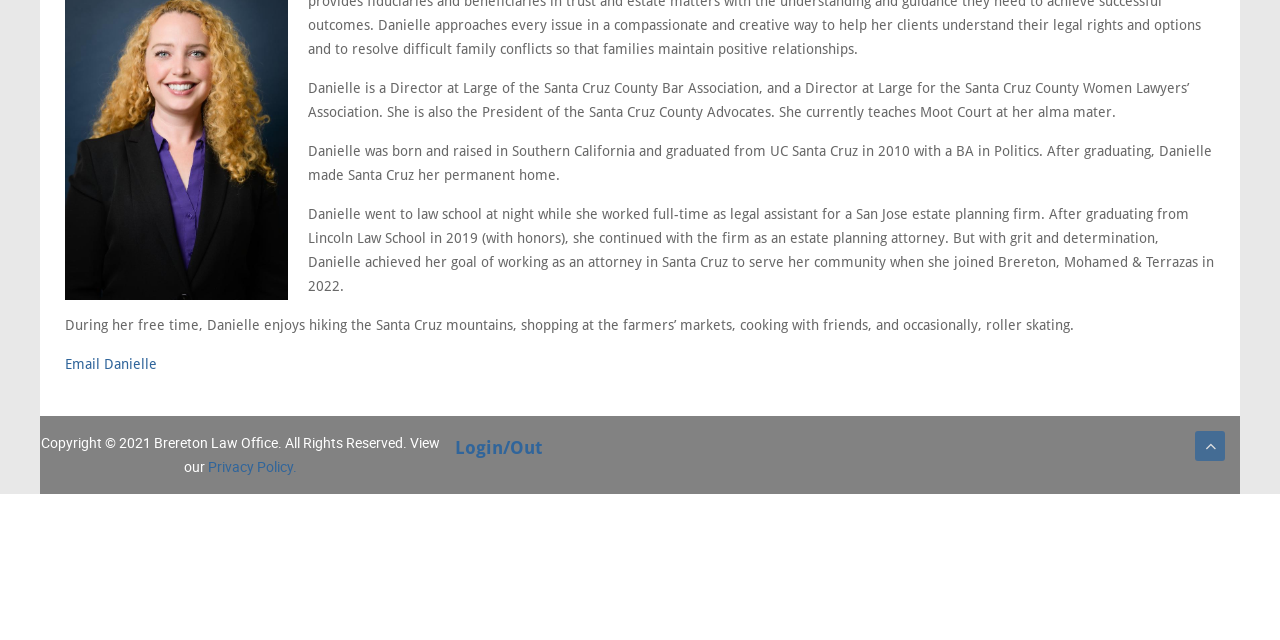Determine the bounding box of the UI element mentioned here: "Email Danielle". The coordinates must be in the format [left, top, right, bottom] with values ranging from 0 to 1.

[0.051, 0.557, 0.123, 0.582]